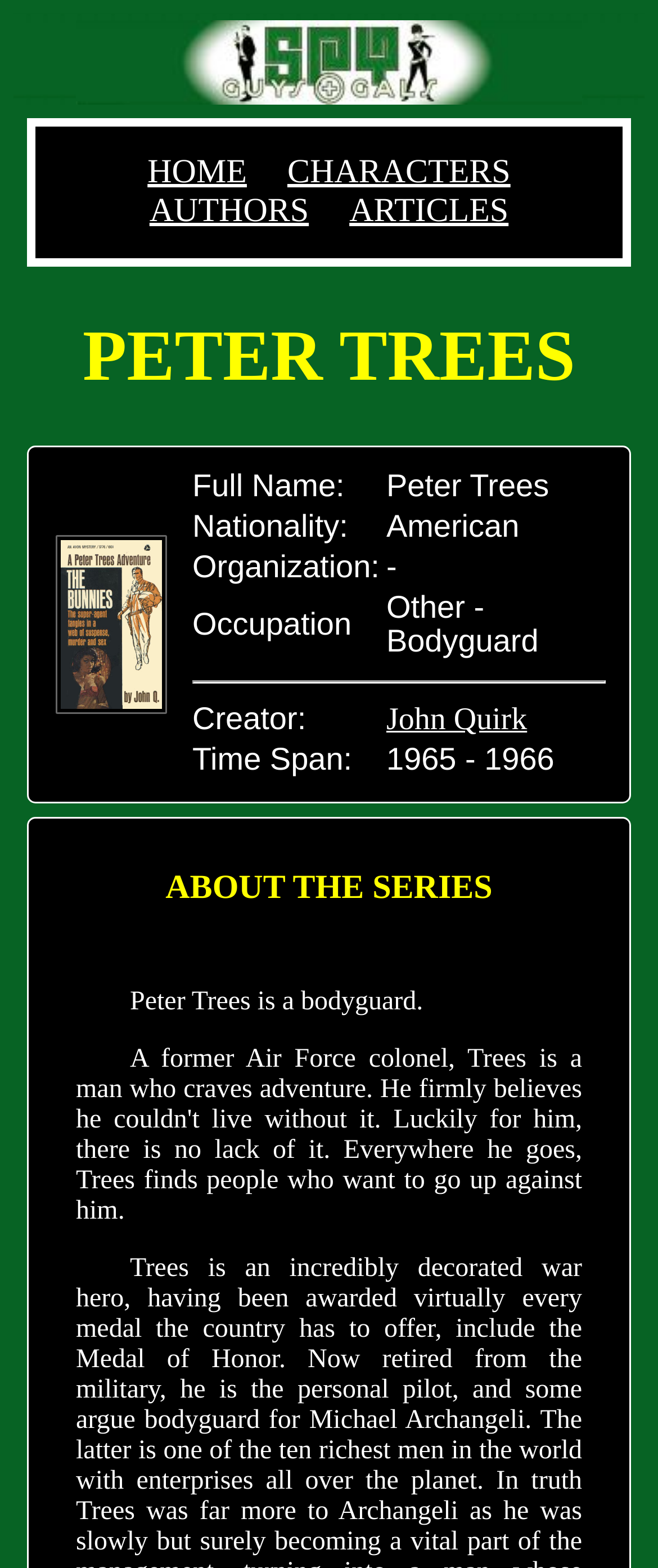Extract the bounding box coordinates of the UI element described: "John Quirk". Provide the coordinates in the format [left, top, right, bottom] with values ranging from 0 to 1.

[0.587, 0.448, 0.801, 0.471]